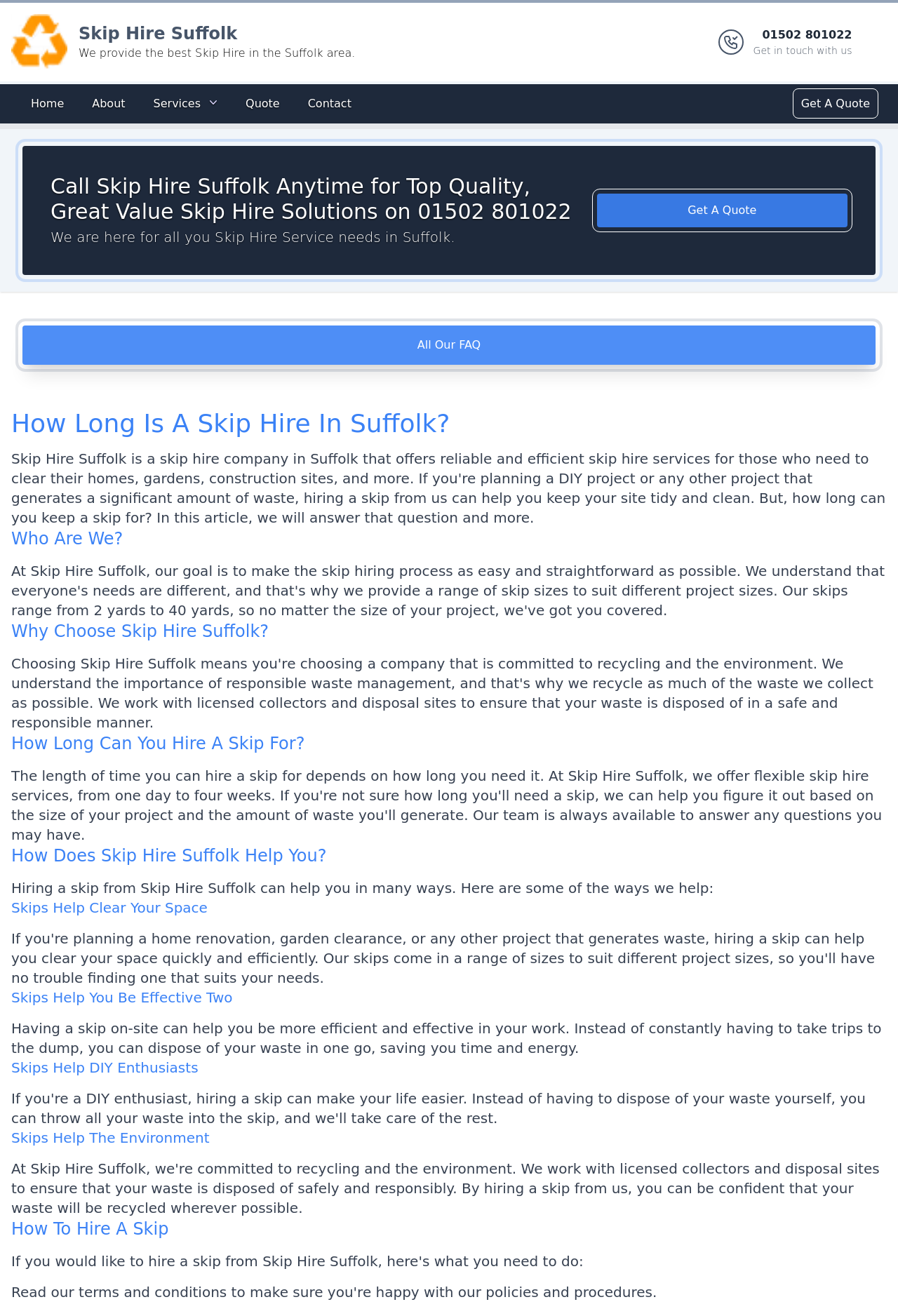Locate the bounding box coordinates of the clickable area to execute the instruction: "View services". Provide the coordinates as four float numbers between 0 and 1, represented as [left, top, right, bottom].

[0.161, 0.068, 0.252, 0.09]